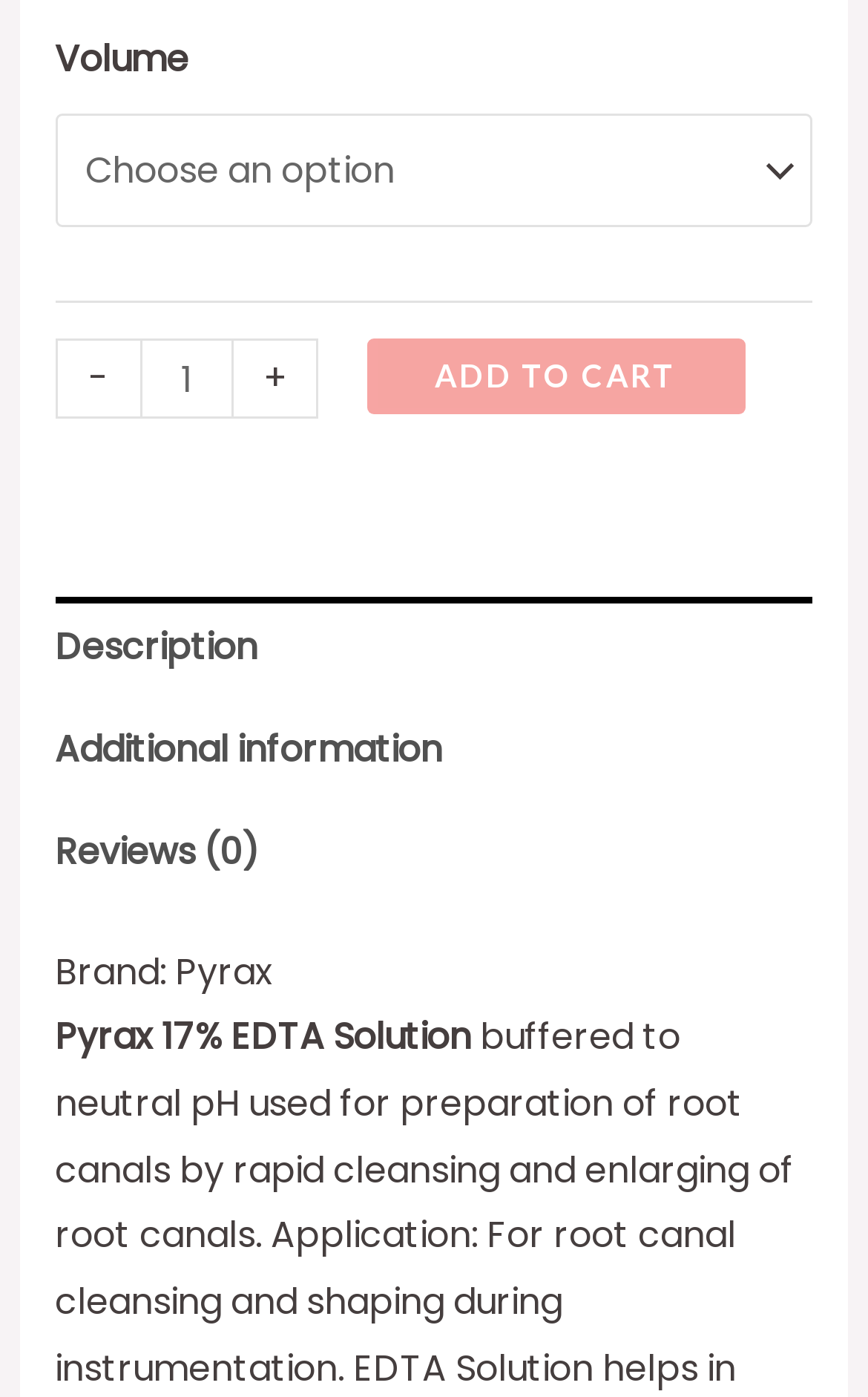Please identify the bounding box coordinates of the element I need to click to follow this instruction: "Increase product quantity".

[0.269, 0.242, 0.366, 0.3]